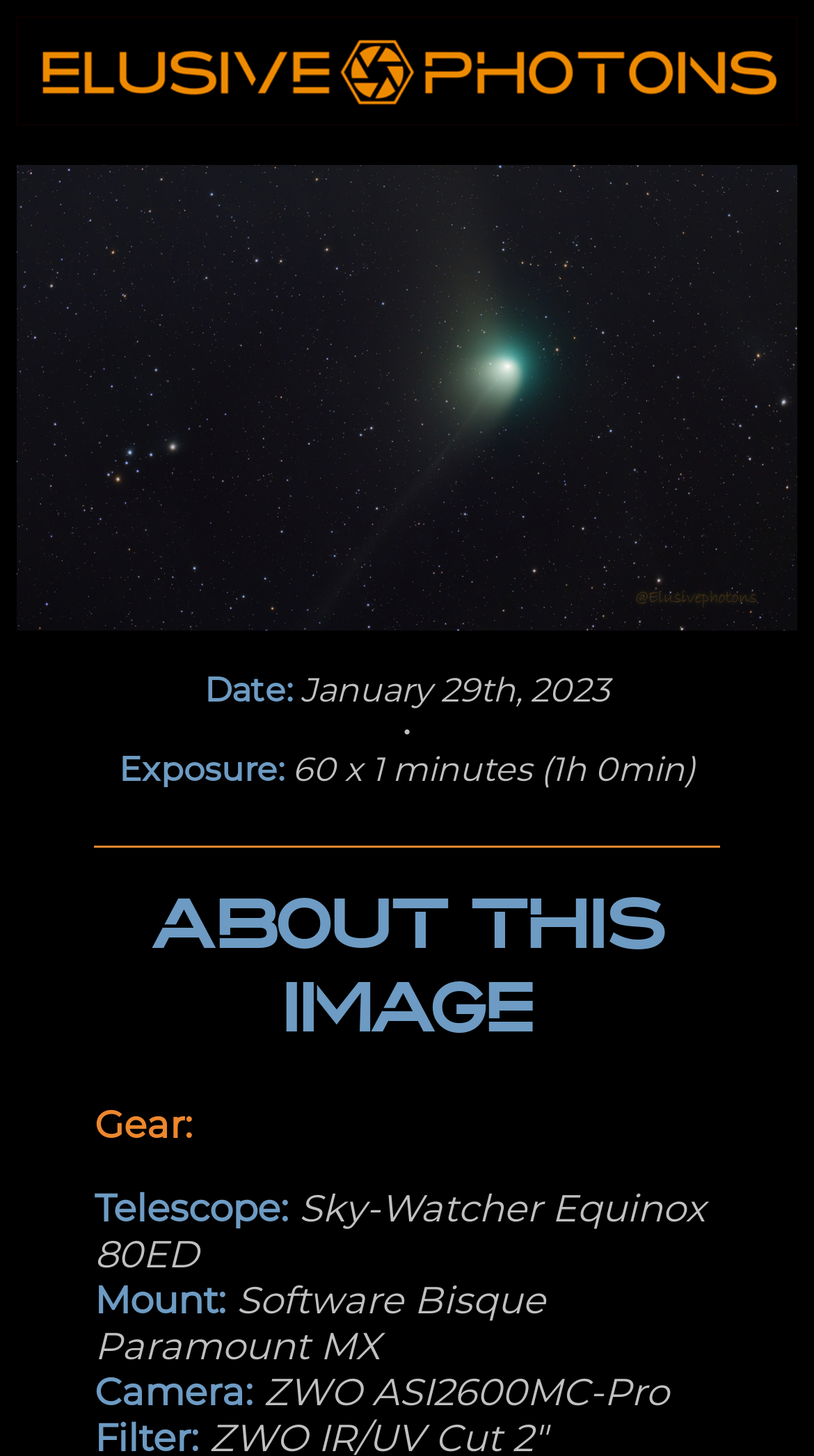What is the camera model used?
Using the information from the image, give a concise answer in one word or a short phrase.

ZWO ASI2600MC-Pro